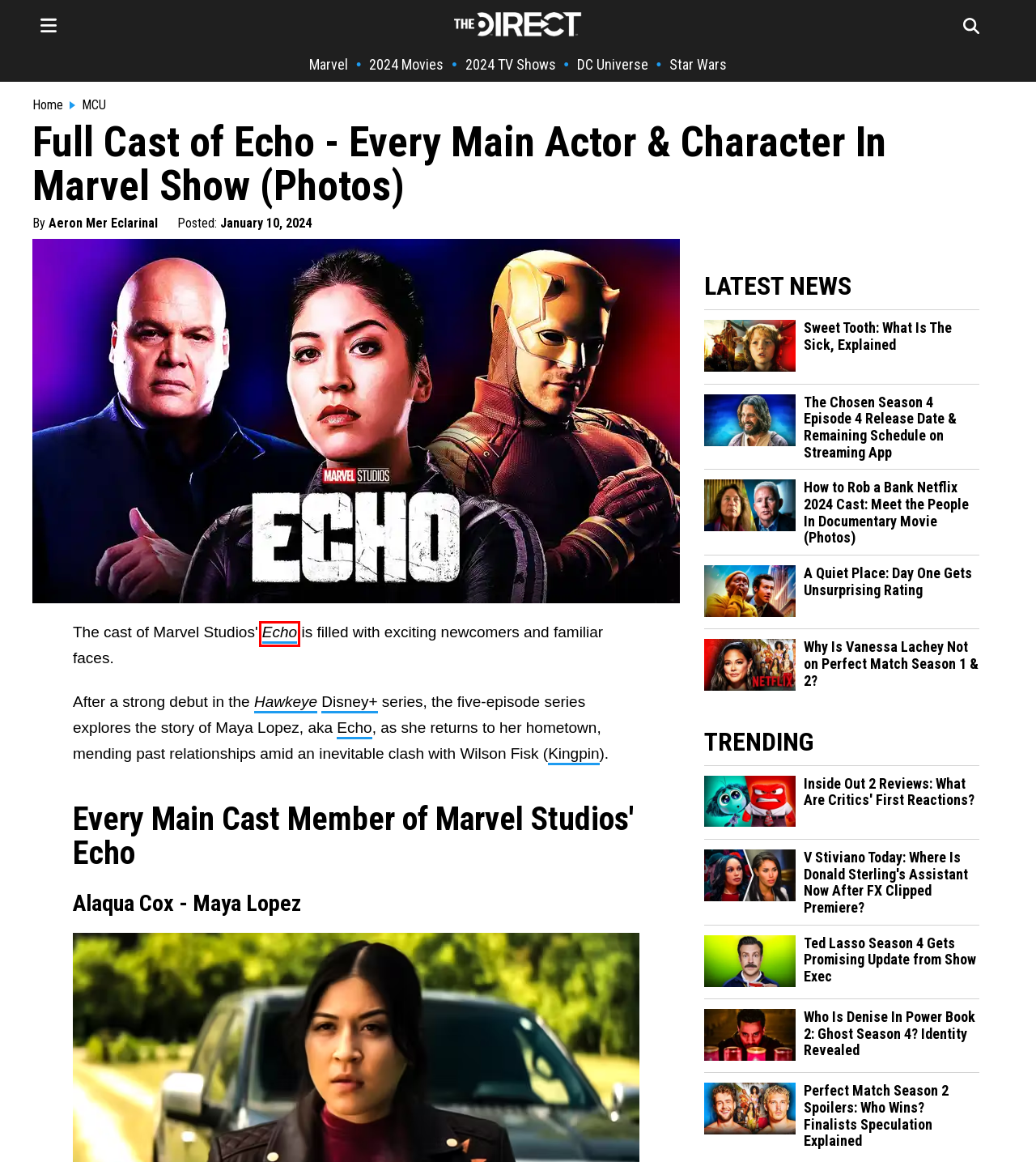Examine the screenshot of a webpage with a red bounding box around a specific UI element. Identify which webpage description best matches the new webpage that appears after clicking the element in the red bounding box. Here are the candidates:
A. The Direct | Breaking News for Entertainment Pop Culture
B. DC Comic Universe Movie News & Rumors | The Direct
C. Ted Lasso Season 4 Gets Promising Update from Show Exec
D. Who Is Denise In Power Book 2: Ghost Season 4? Identity Revealed
E. V Stiviano Today: Where Is Donald Sterling's Assistant Now After FX Clipped Premiere?
F. Echo (Character) | News, Powers & Every MCU Appearance
G. Echo (2023) | Cast, Latest News & Release Date | The Direct
H. Disney+ Latest News Updates & Releases | The Direct

G